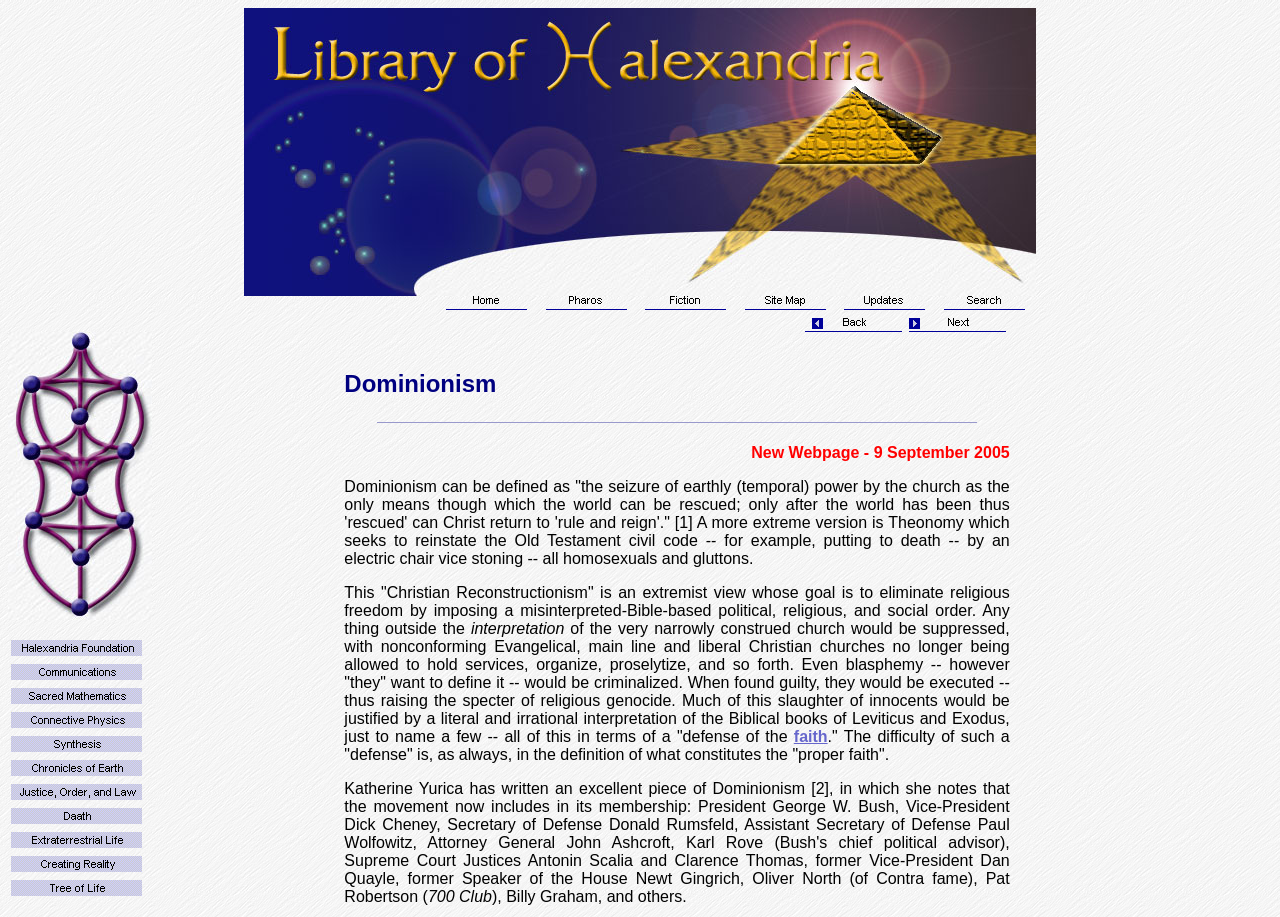Can you show the bounding box coordinates of the region to click on to complete the task described in the instruction: "Search for something"?

[0.732, 0.312, 0.806, 0.33]